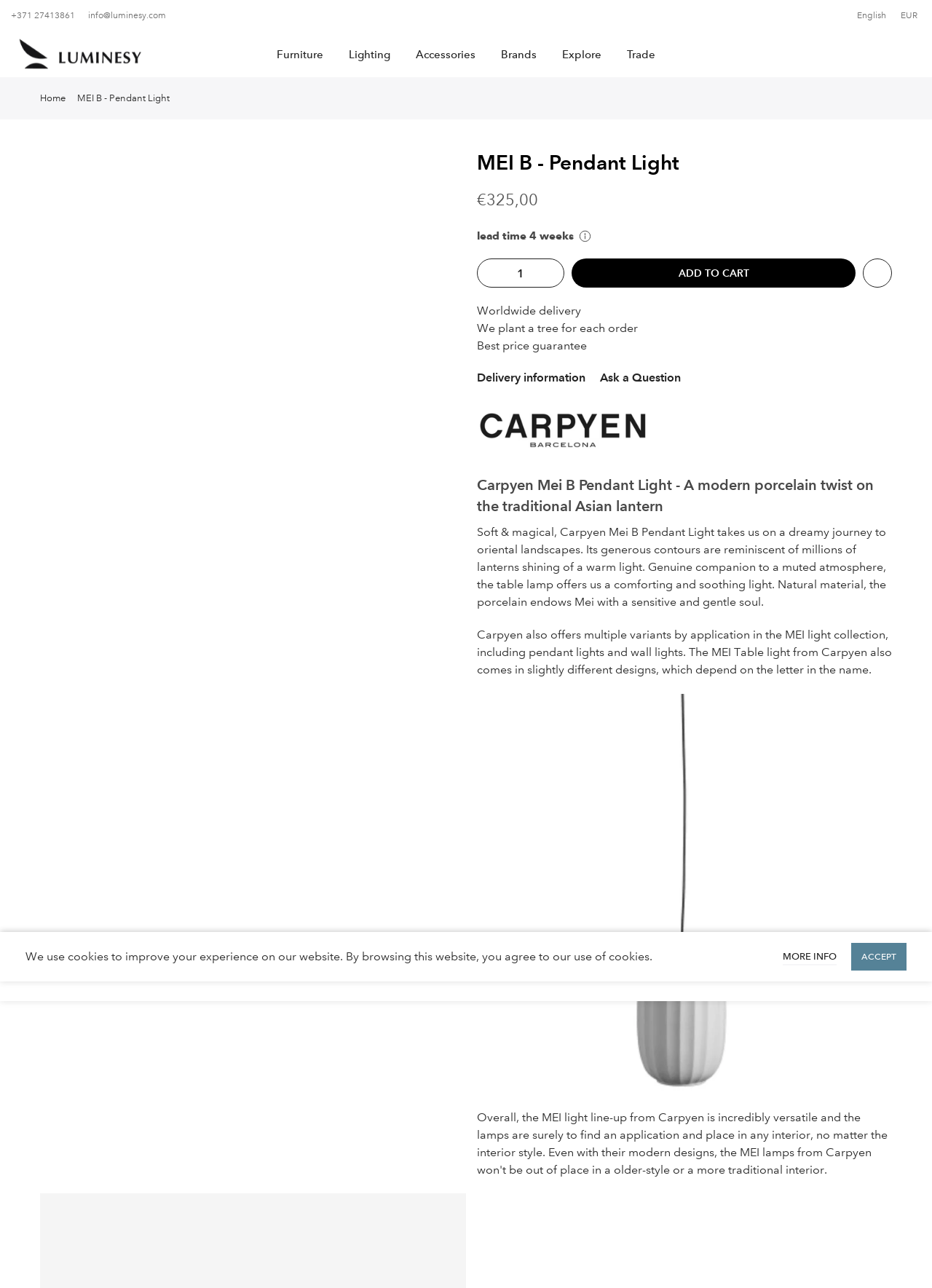Offer an extensive depiction of the webpage and its key elements.

This webpage is about the Carpyen Mei B Pendant Light, a modern porcelain lighting fixture inspired by traditional Asian lanterns. At the top left corner, there is a small icon image and a larger image below it, which appears to be the product image. 

To the right of the images, there is a navigation menu with links to different sections of the website, including "Furniture", "Lighting", "Accessories", "Brands", "Explore", and "Trade". Below the navigation menu, there is a link to the "Home" page.

The main content of the webpage is divided into two sections. The left section contains product information, including the product name "MEI B - Pendant Light", price "€325,00", and a brief description of the product. There is also a lead time of 4 weeks and a link to more information. Below this, there are three buttons: a spin button to select the quantity, a "ADD TO CART" button, and two other buttons.

The right section of the main content contains a detailed product description, which explains the inspiration behind the design and the features of the product. There are also several images of the product, showcasing its design and features.

At the bottom of the webpage, there is a section with links to "Delivery information" and "Ask a Question", as well as a brief description of the company's policies, including worldwide delivery, tree planting for each order, and a best price guarantee.

Finally, at the very bottom of the webpage, there is a cookie policy notification with links to "MORE INFO" and "ACCEPT".